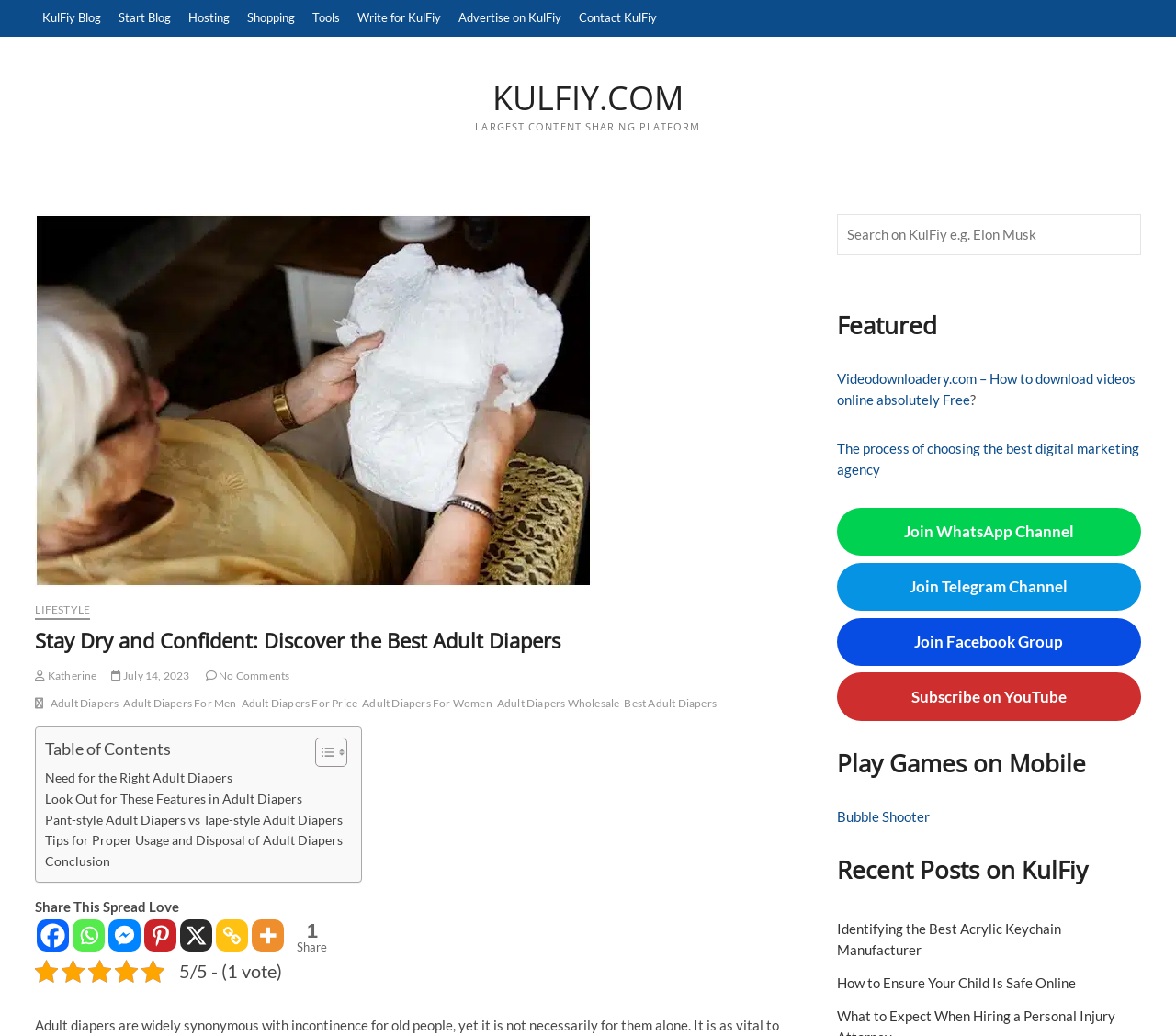How many featured articles are listed?
Please interpret the details in the image and answer the question thoroughly.

I counted the number of featured articles by looking at the links 'Videodownloadery.com – How to download videos online absolutely Free', 'The process of choosing the best digital marketing agency', 'Join WhatsApp Channel', 'Join Telegram Channel', and 'Join Facebook Group' located under the heading 'Featured', which suggests that there are 5 featured articles listed.